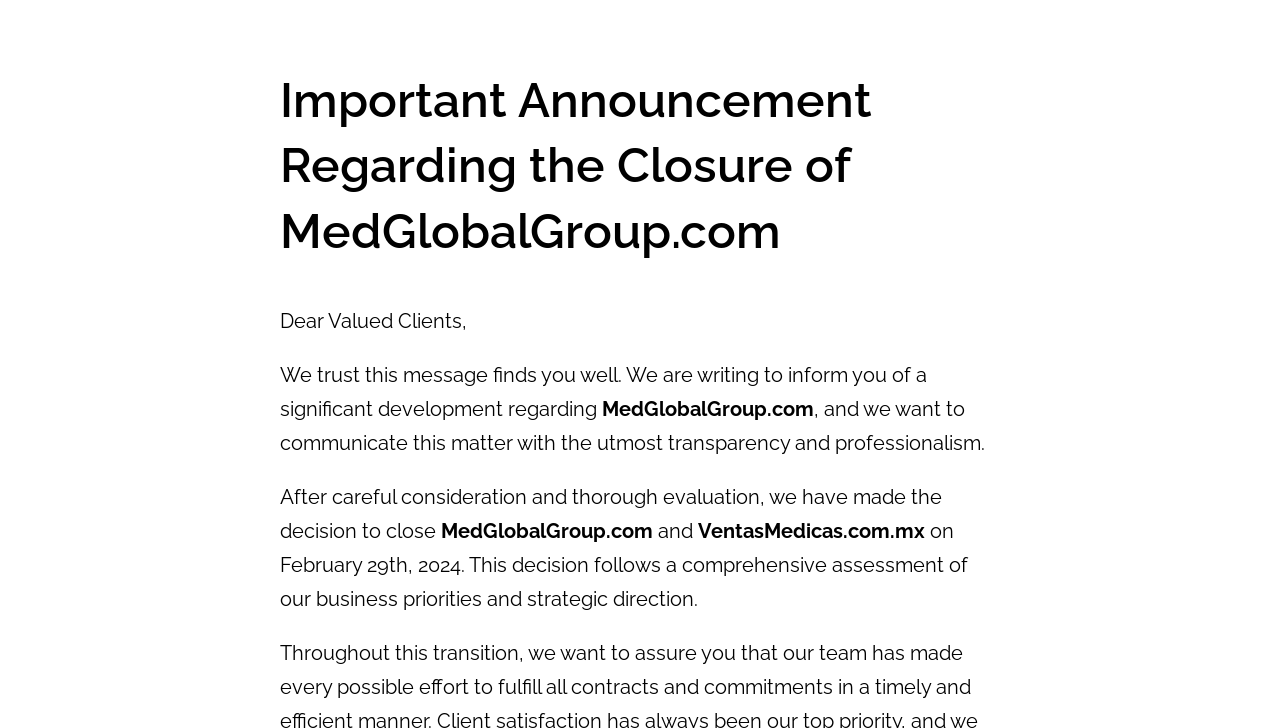Please provide a comprehensive response to the question based on the details in the image: When will MedGlobalGroup.com close?

The static text element 'on February 29th, 2024' is mentioned in the context of the closure of MedGlobalGroup.com, indicating that this is the date when the website will shut down.